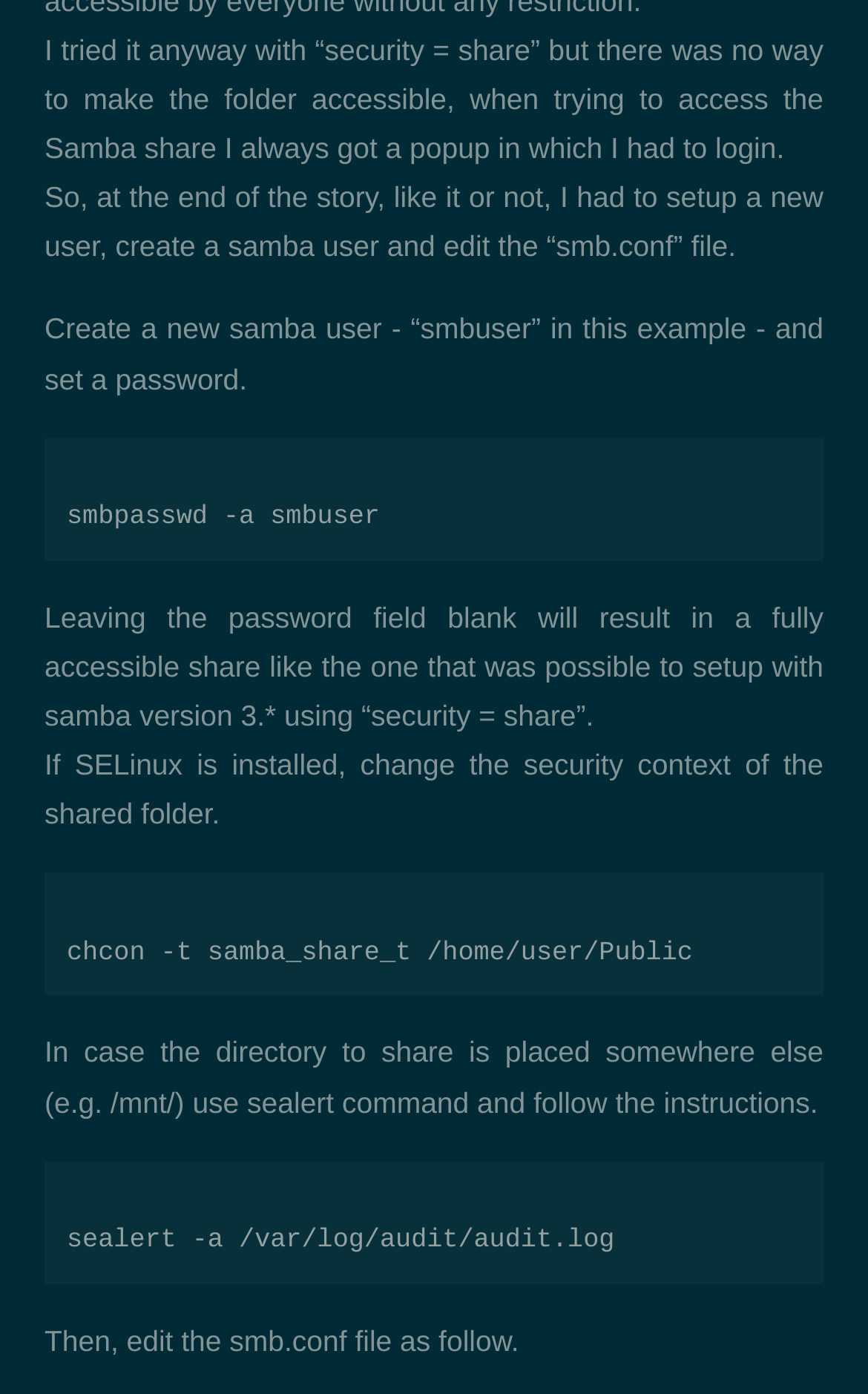Use a single word or phrase to answer the following:
What is the command to create a new samba user?

smbpasswd -a smbuser